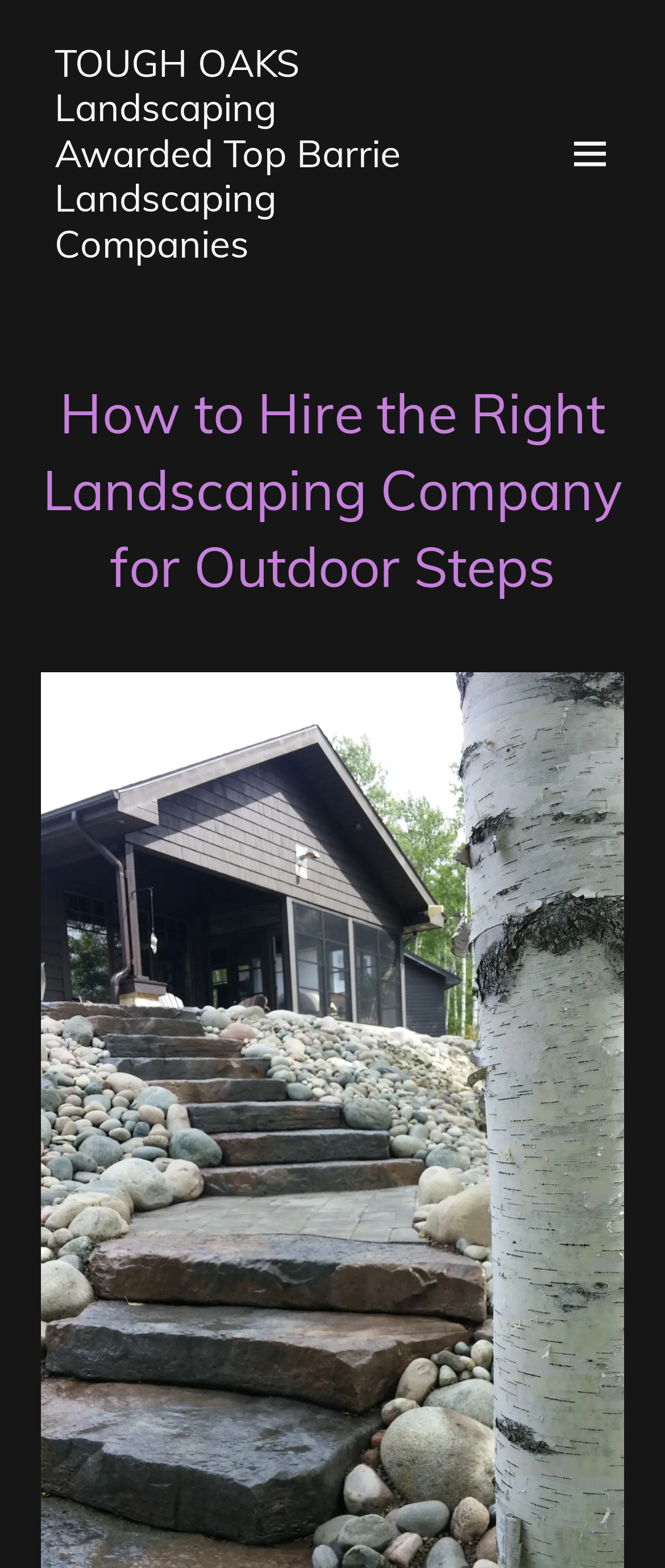What is the location mentioned on the webpage?
Use the image to give a comprehensive and detailed response to the question.

The location 'Barrie' is mentioned in the link text 'TOUGH OAKS Landscaping Awarded Top Barrie Landscaping Companies' and also in the link URL 'www.toughoakslandscaping.com'.